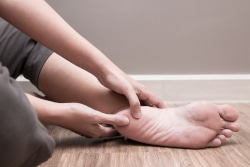Refer to the image and provide an in-depth answer to the question: 
What is the focus of the image?

The image highlights the importance of proper footwear and arch support, which are essential topics addressed in relation to running shoes designed for those with high arches or foot pain, by focusing on the person's feet and their attempt to relieve pain in the heel area.